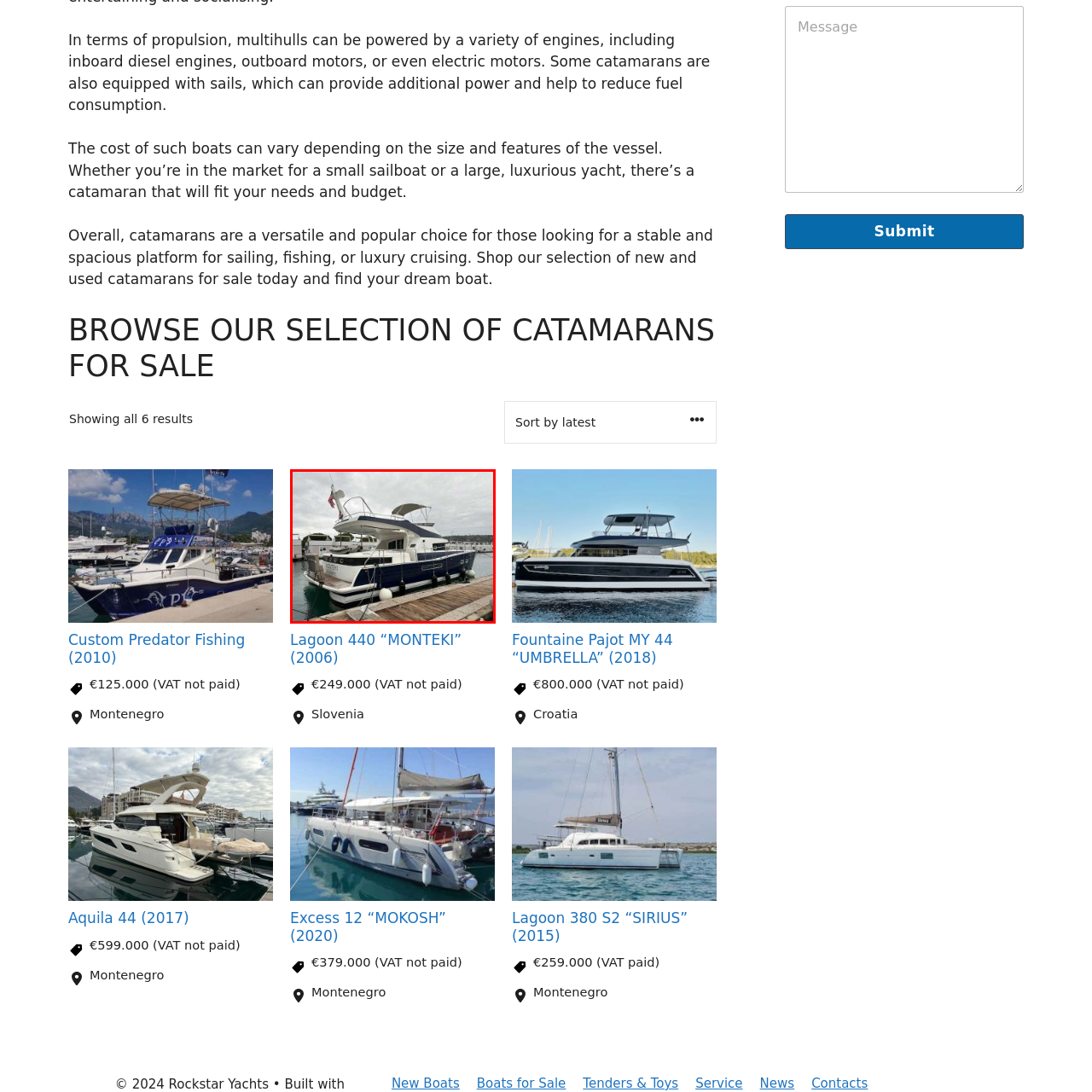Describe in detail the elements and actions shown in the image within the red-bordered area.

This image showcases a luxurious catamaran yacht, specifically the "Lagoon 440," model year 2006, docked gracefully at a marina in Slovenia. The yacht, painted in a striking navy blue with white accents, features a spacious upper deck with an overhead canopy for shade, perfect for relaxation. Equipped with an array of leisure amenities, it offers an ideal setting for both social gatherings and serene getaways. The marina's surroundings and gentle waters create a picturesque backdrop, highlighting the elegance and functionality of this versatile vessel. The yacht is currently available for purchase at a price of €249,000 (VAT not paid).